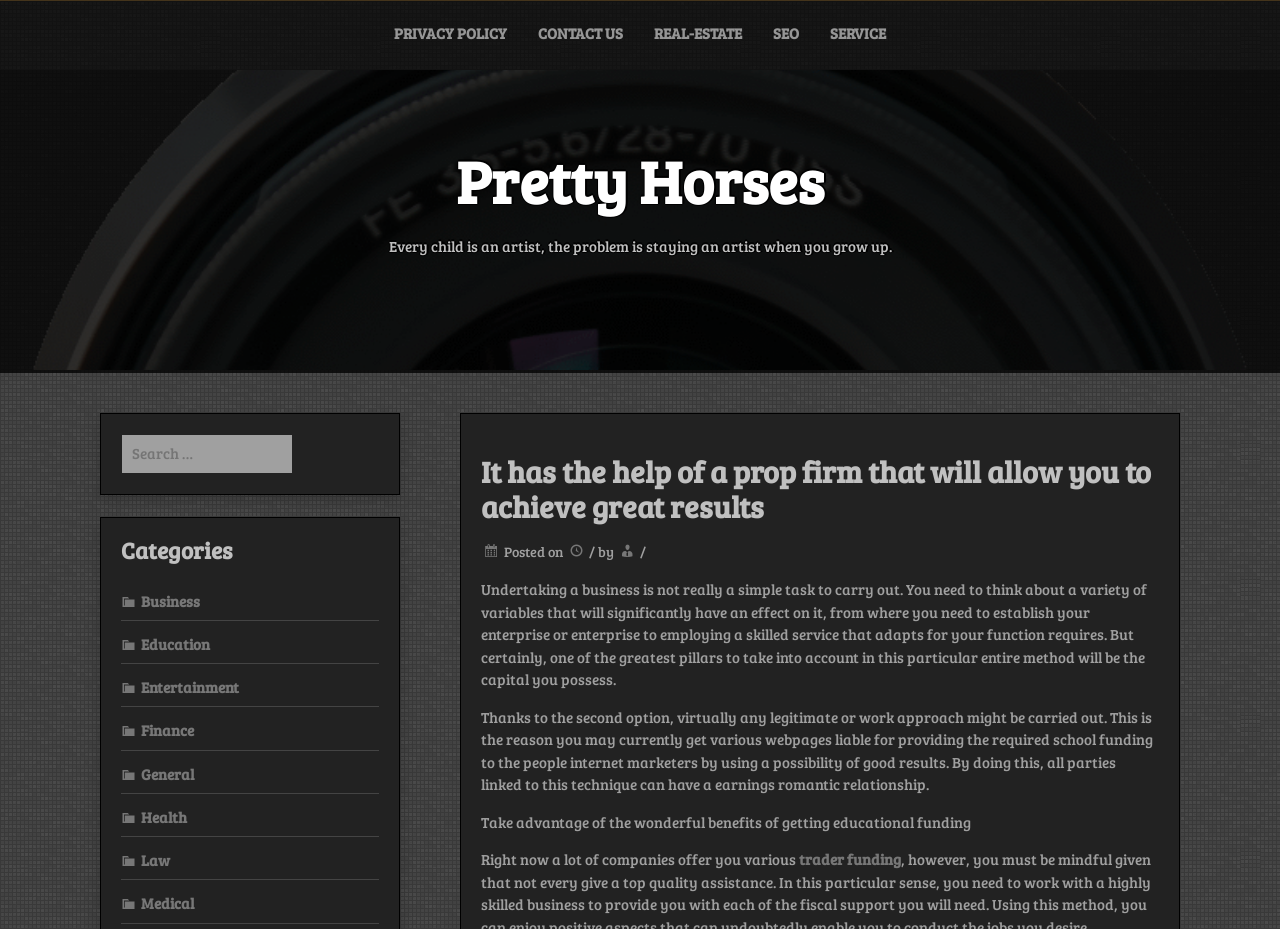Answer the question with a brief word or phrase:
What is the topic of the article?

Business funding